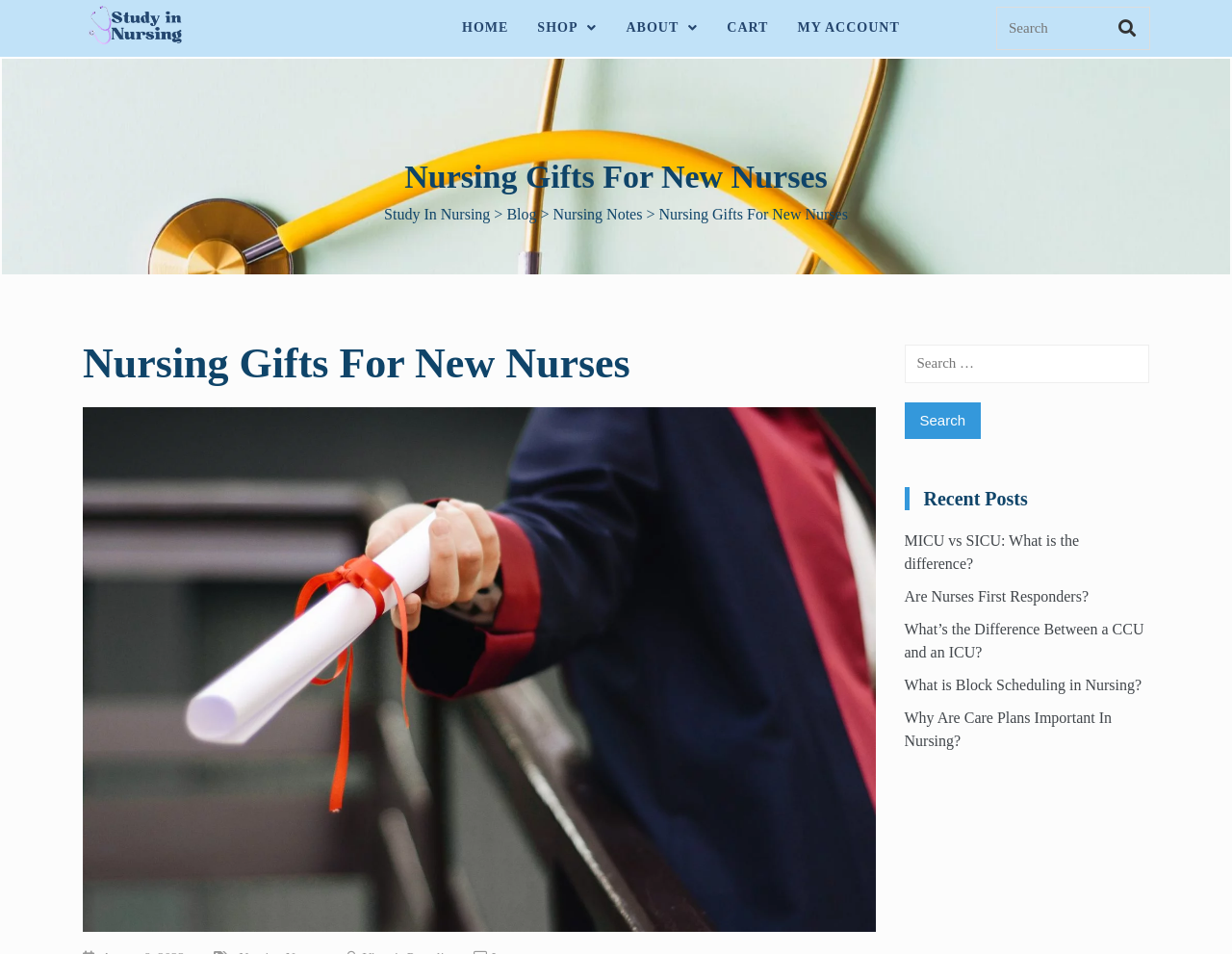Determine the bounding box coordinates for the area you should click to complete the following instruction: "Read about MICU vs SICU".

[0.734, 0.558, 0.876, 0.599]